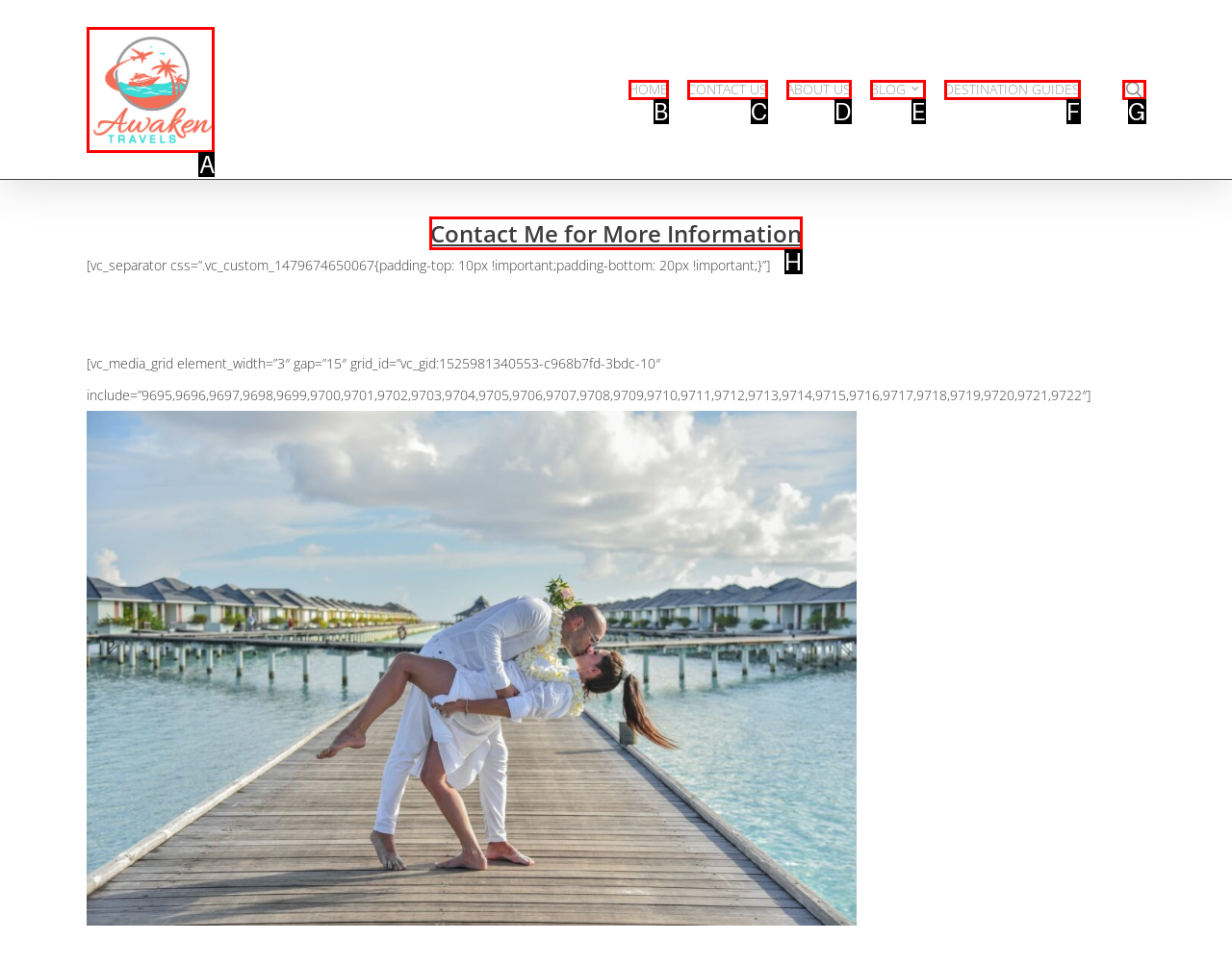Show which HTML element I need to click to perform this task: contact me for more information Answer with the letter of the correct choice.

H